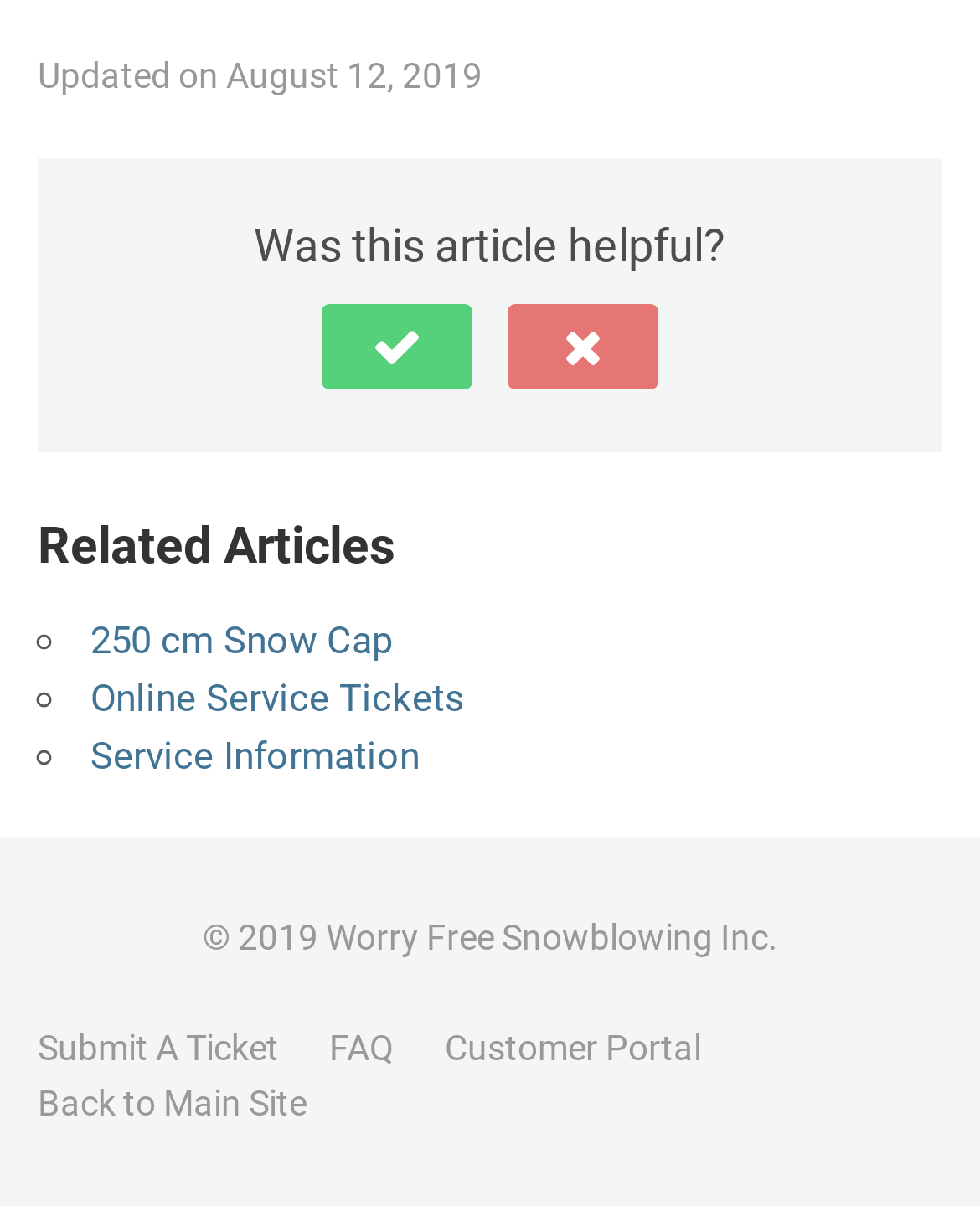Please identify the bounding box coordinates of the clickable element to fulfill the following instruction: "view resource URL thumbnail". The coordinates should be four float numbers between 0 and 1, i.e., [left, top, right, bottom].

None